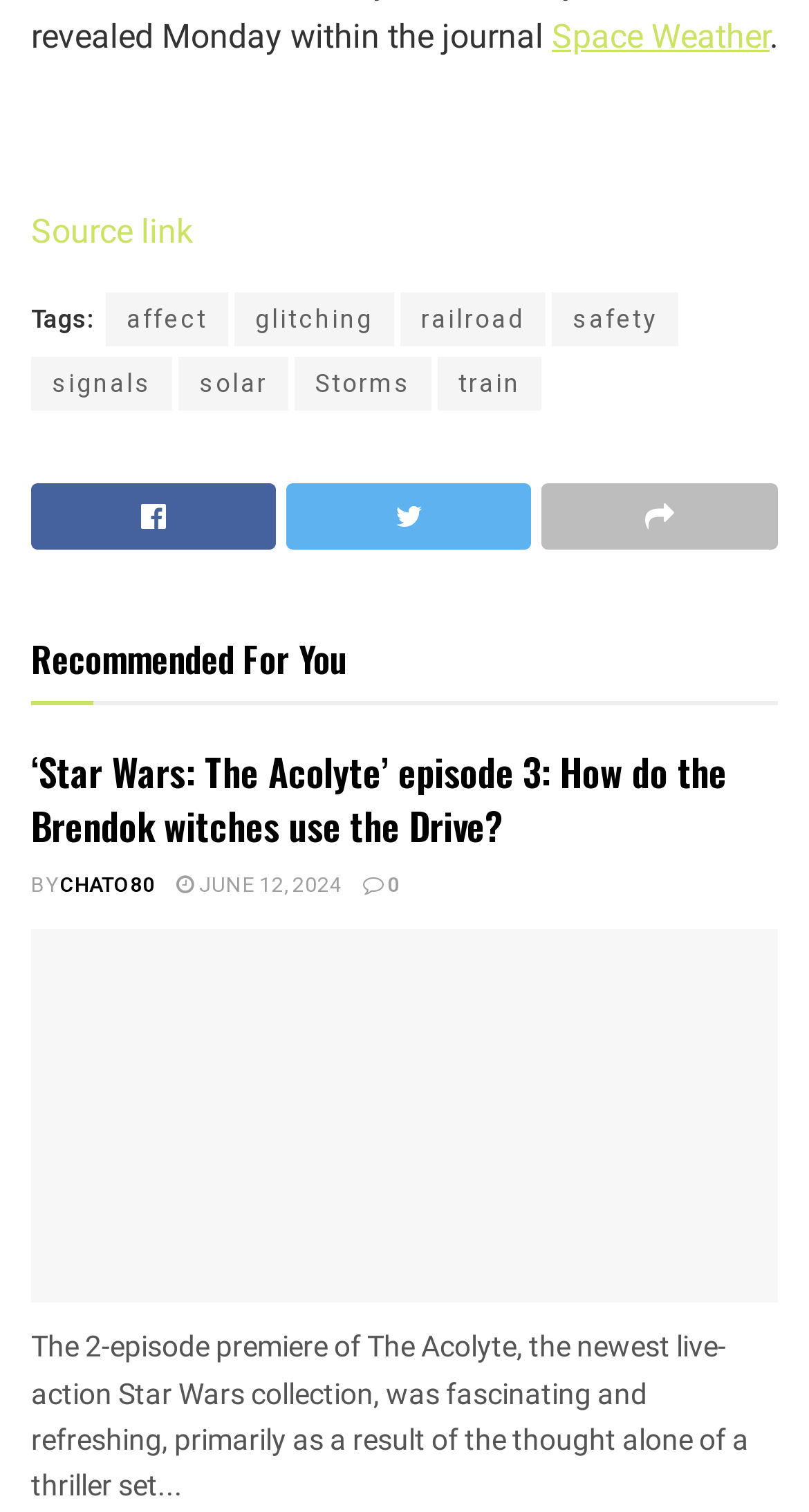Identify the bounding box of the HTML element described here: "train". Provide the coordinates as four float numbers between 0 and 1: [left, top, right, bottom].

[0.541, 0.237, 0.669, 0.272]